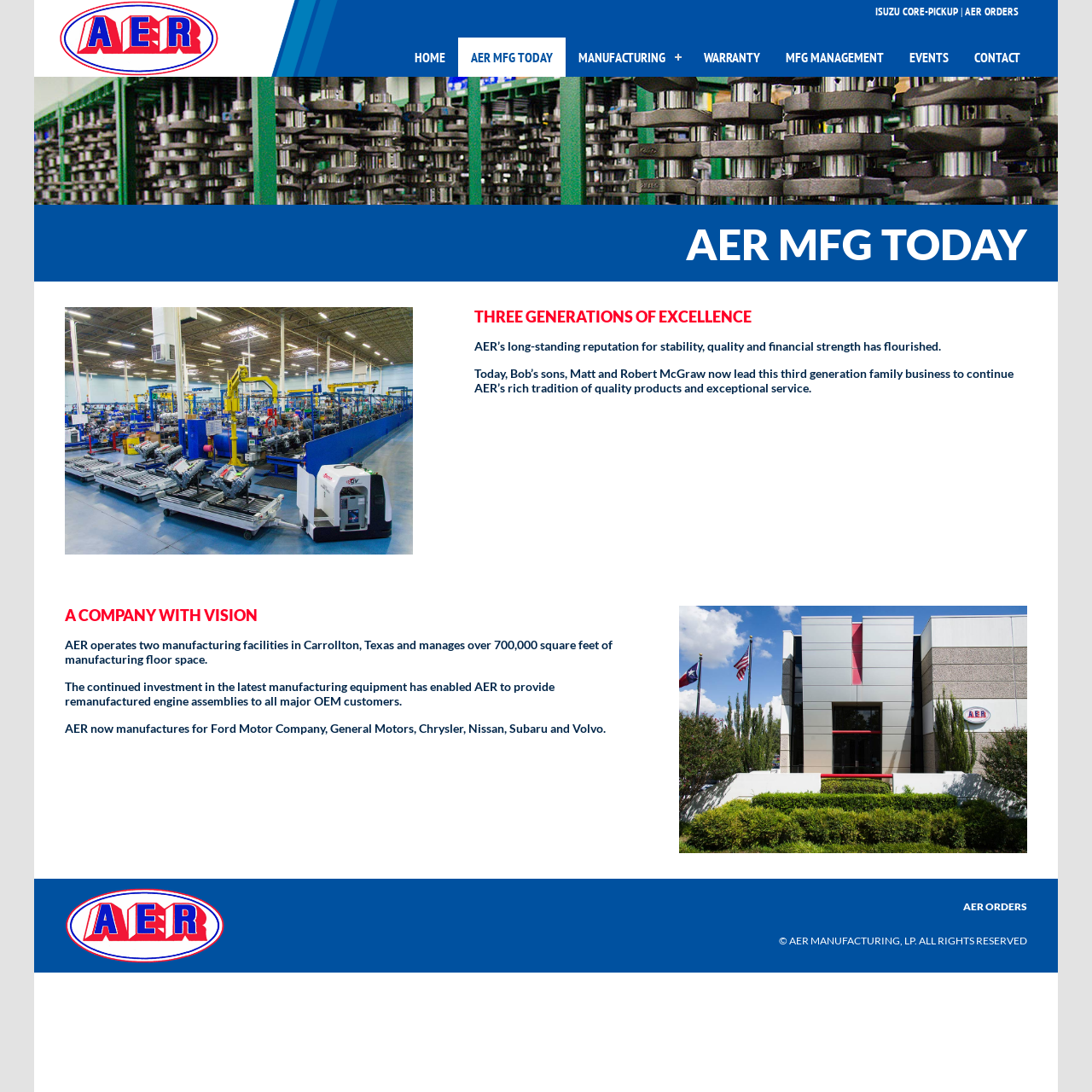Find and indicate the bounding box coordinates of the region you should select to follow the given instruction: "learn about manufacturing".

[0.518, 0.034, 0.633, 0.07]